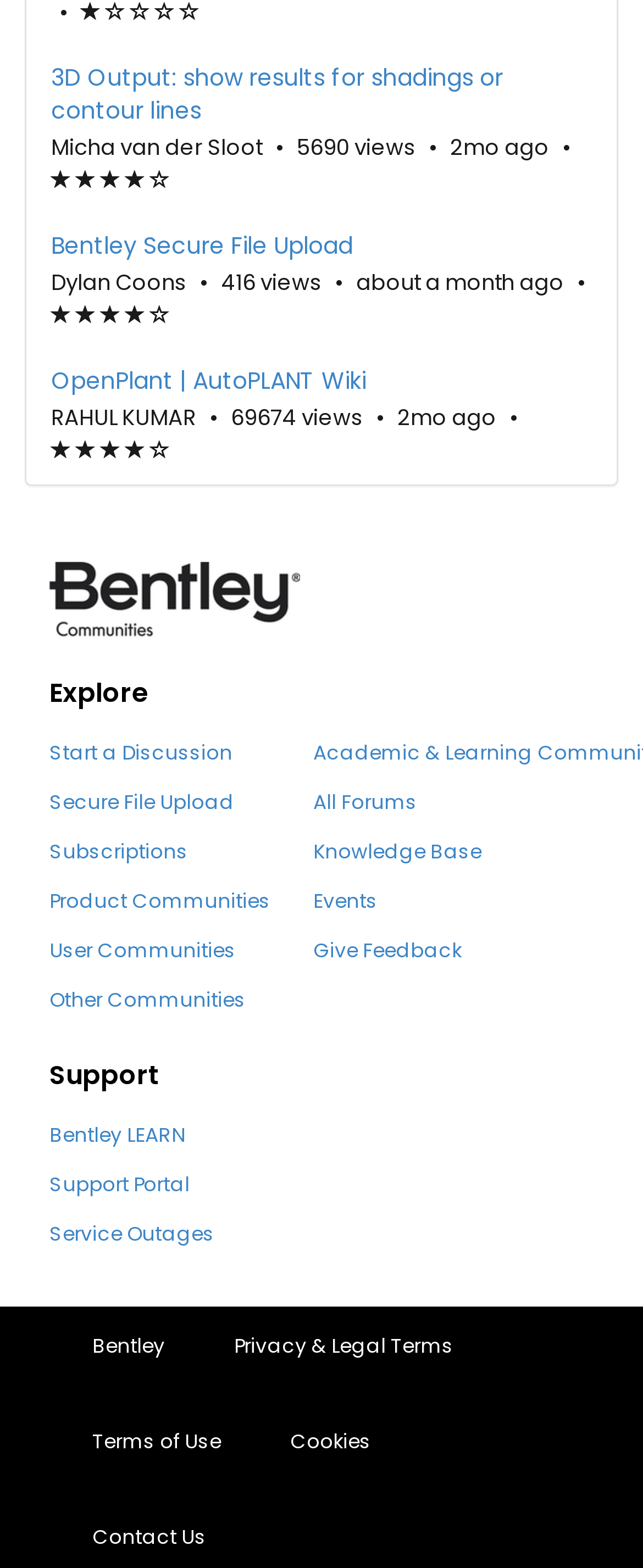Please locate the bounding box coordinates of the region I need to click to follow this instruction: "Upload a file securely".

[0.079, 0.146, 0.921, 0.168]